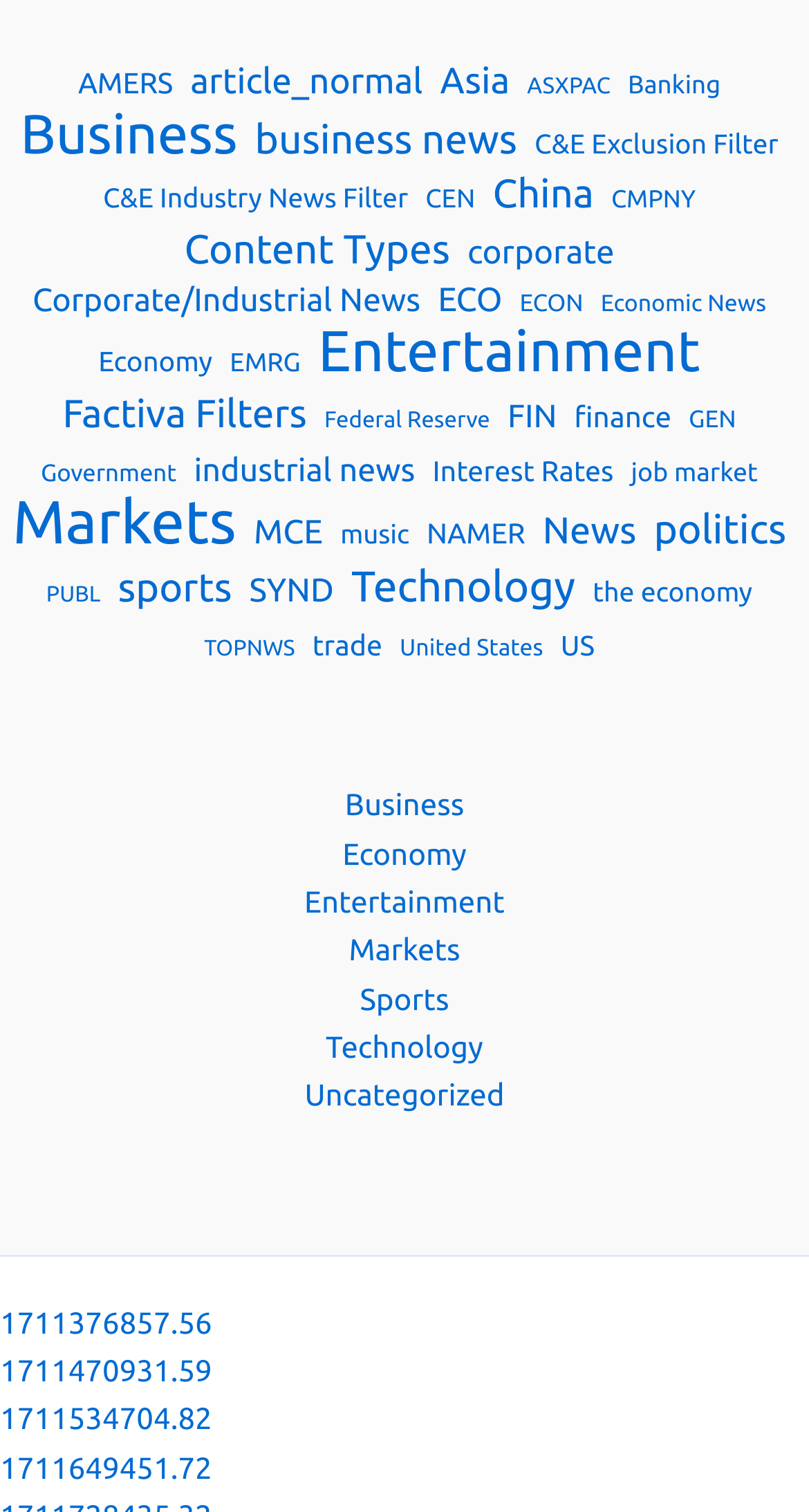Predict the bounding box of the UI element based on this description: "Entertainment".

[0.393, 0.217, 0.866, 0.249]